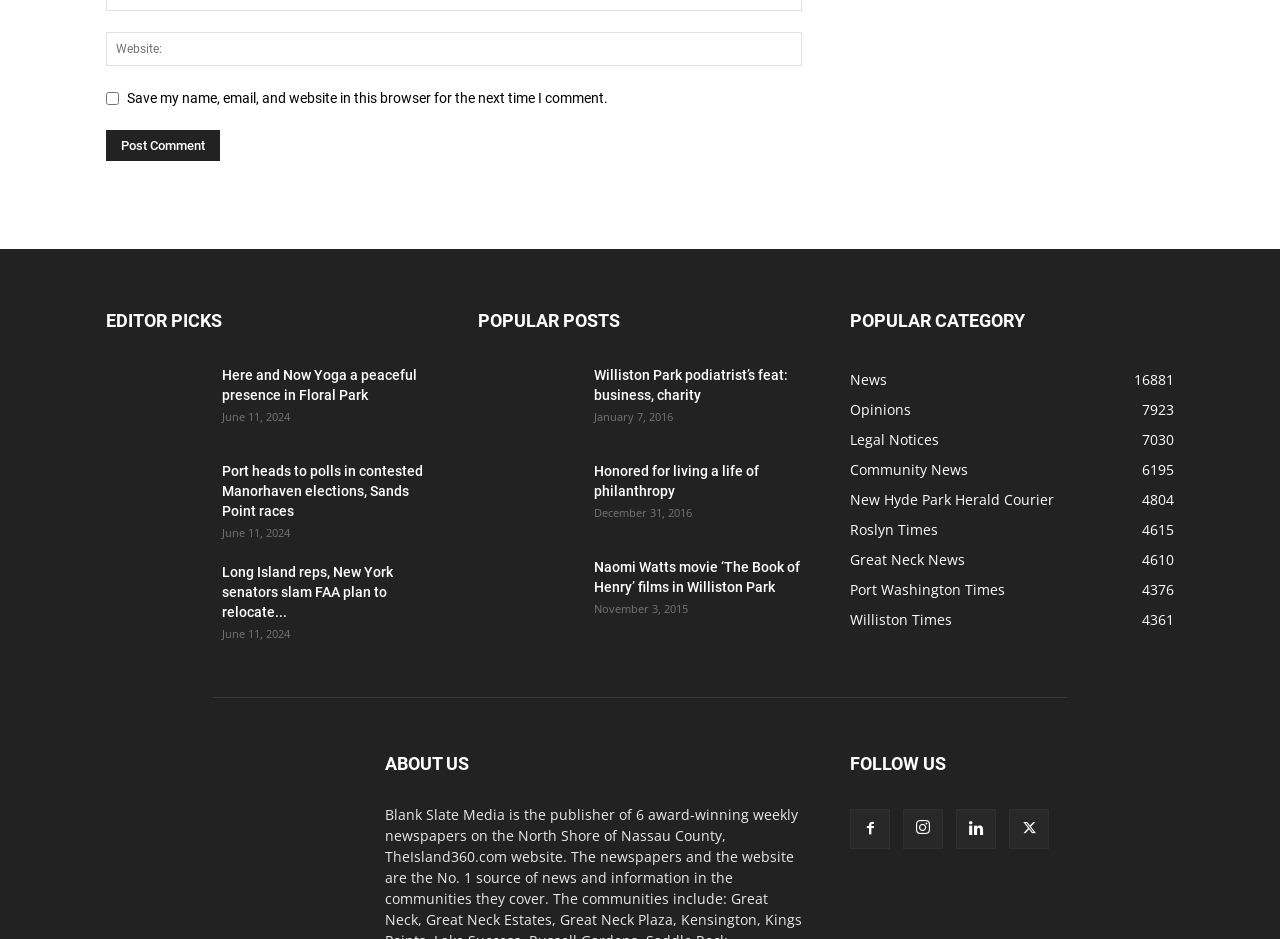Using the information in the image, give a comprehensive answer to the question: 
What type of content is featured in the 'EDITOR PICKS' section?

The 'EDITOR PICKS' section contains links with headings and images, which are typical features of news articles. The content appears to be a curated selection of news stories.